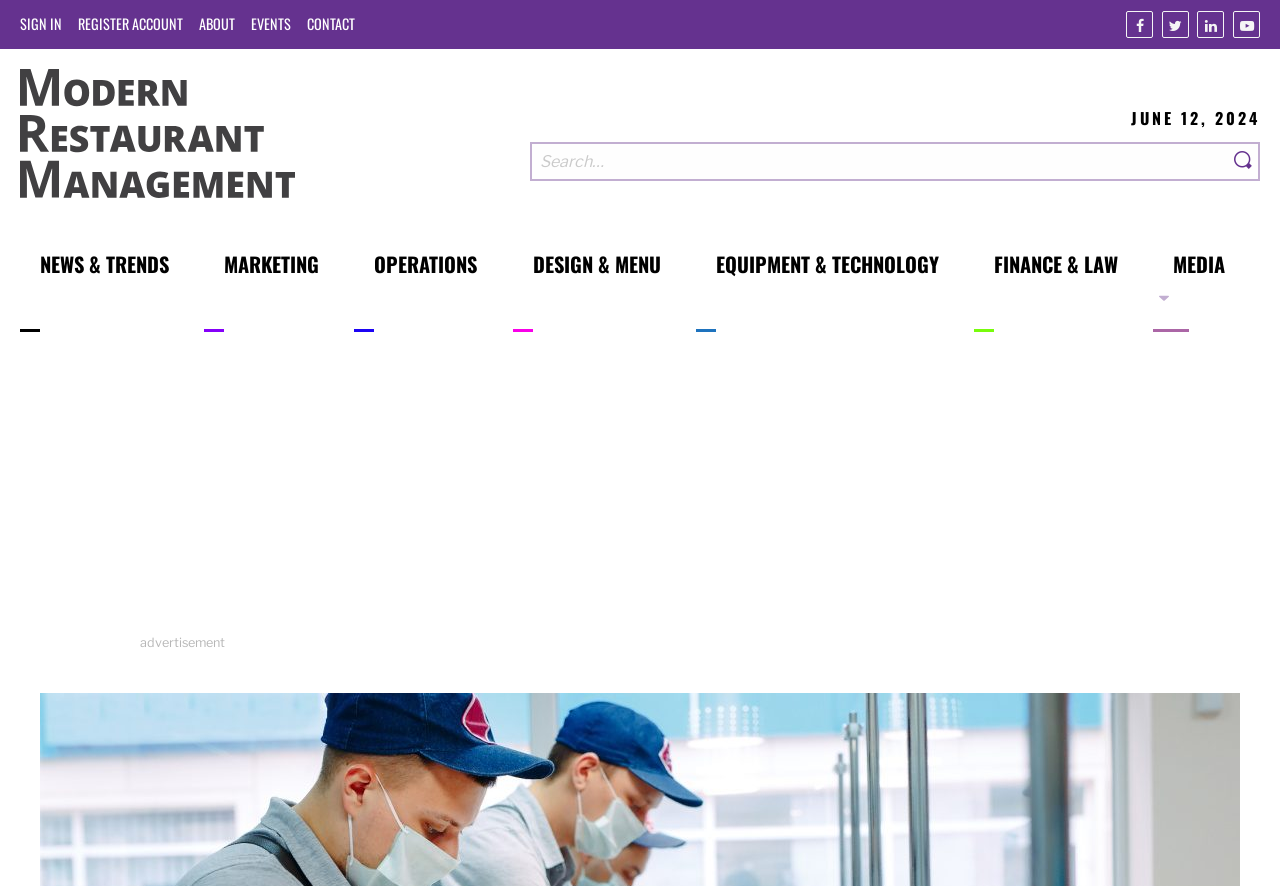How many social media links are present?
Based on the image, please offer an in-depth response to the question.

I counted the number of link elements with the text 'Facebook', 'Twitter', 'Linkedin', and 'Youtube', which are commonly used social media platforms.